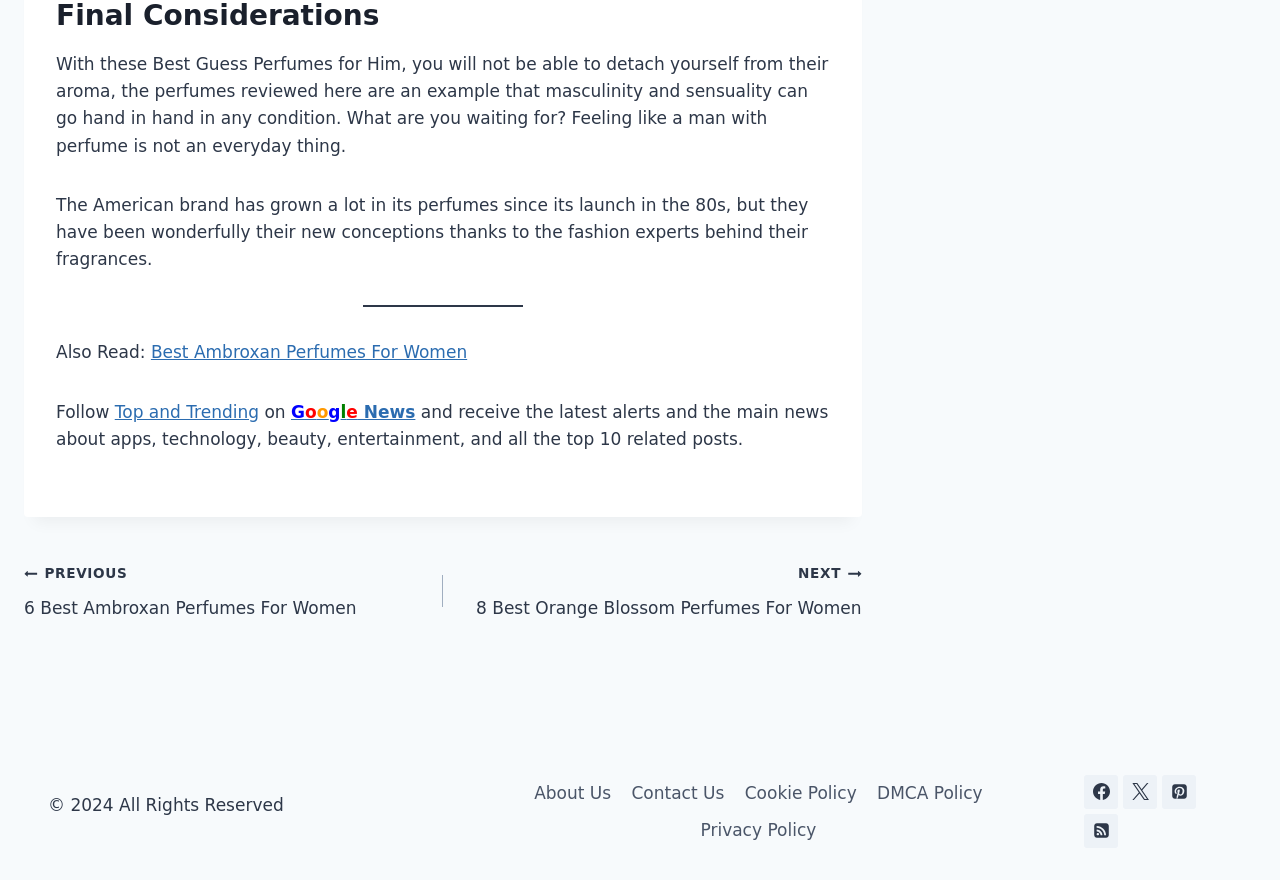Provide the bounding box coordinates of the UI element that matches the description: "Cursuri".

None